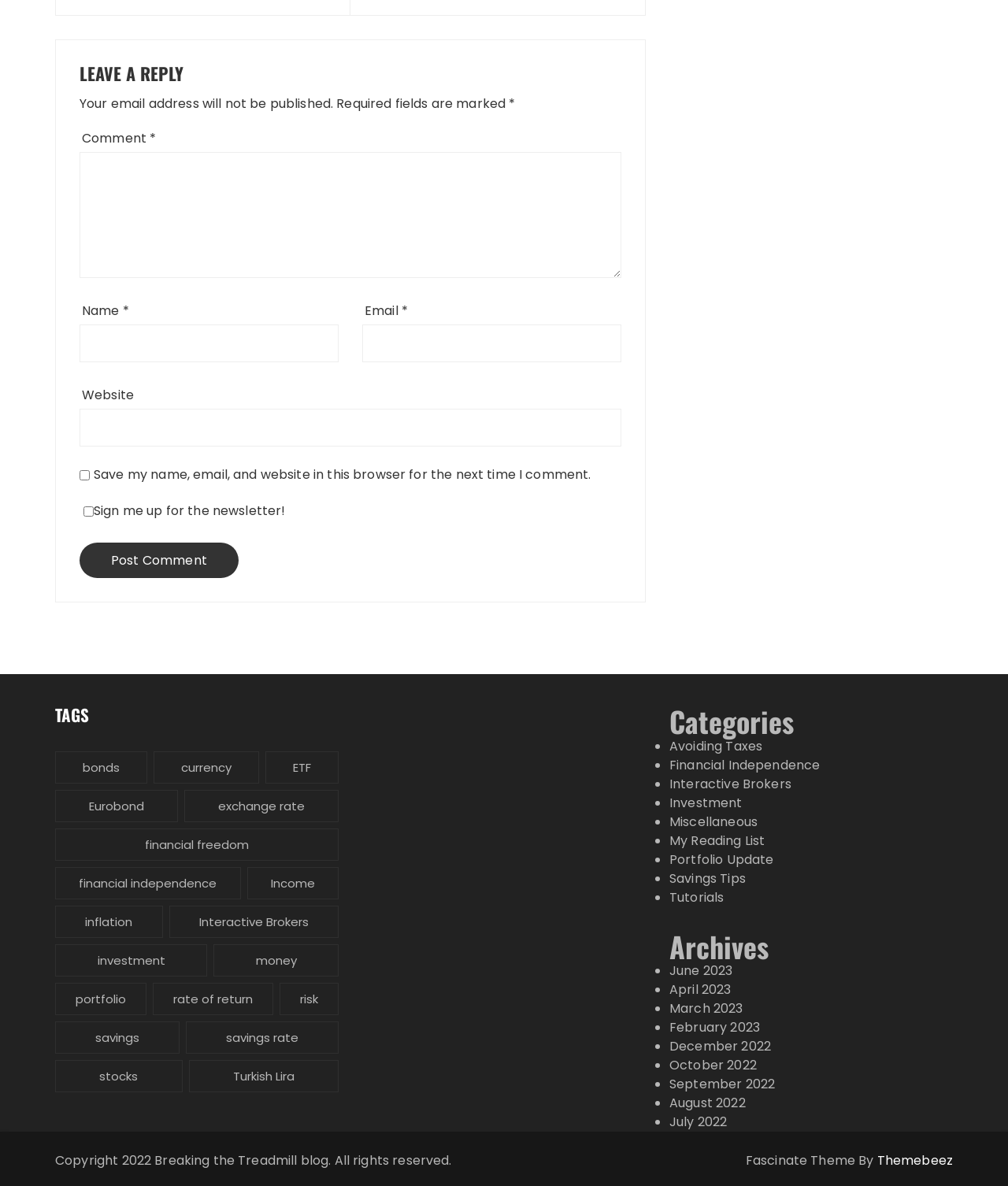Give a short answer to this question using one word or a phrase:
How many comment fields are there?

4